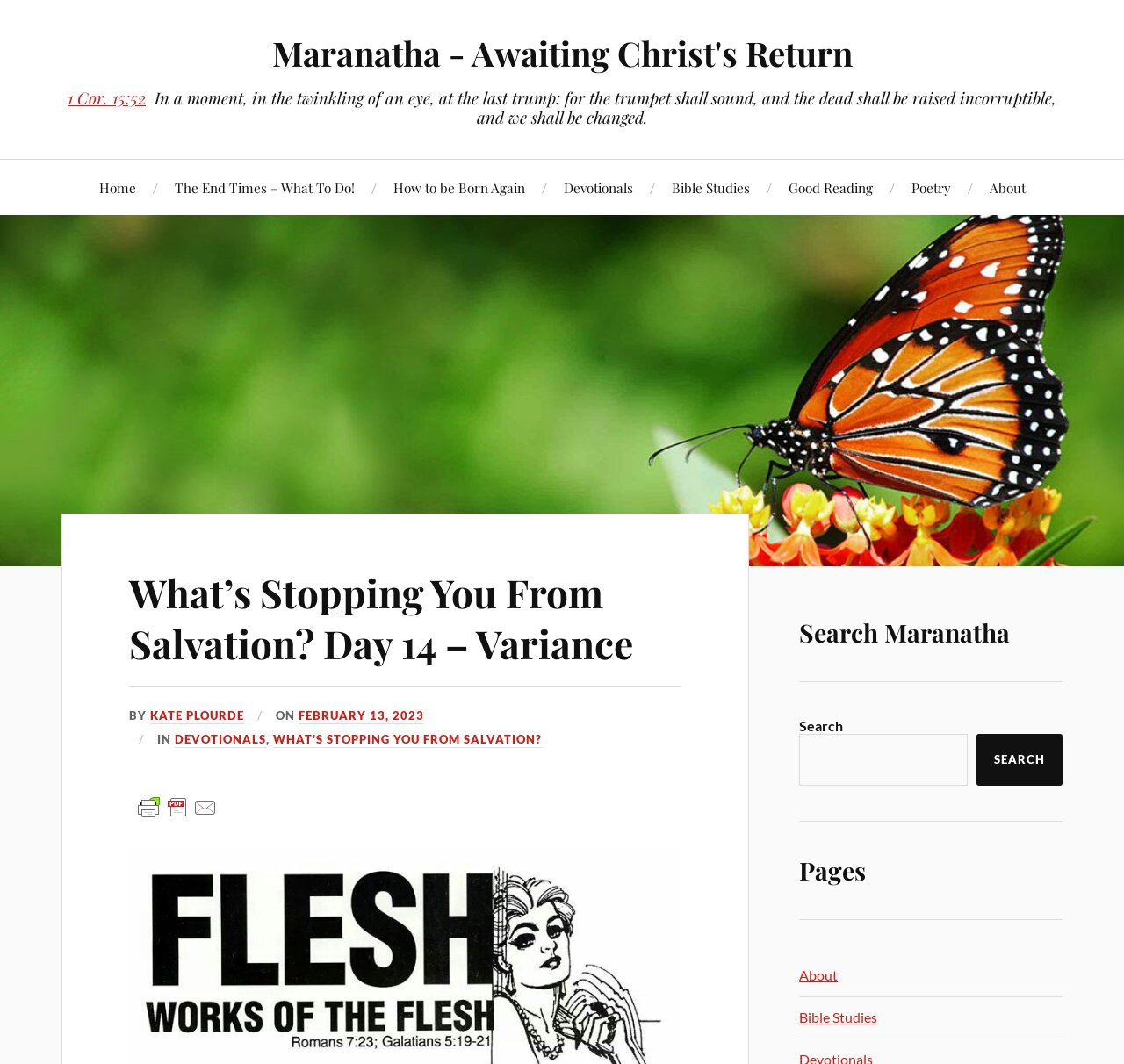Your task is to find and give the main heading text of the webpage.

What’s Stopping You From Salvation? Day 14 – Variance